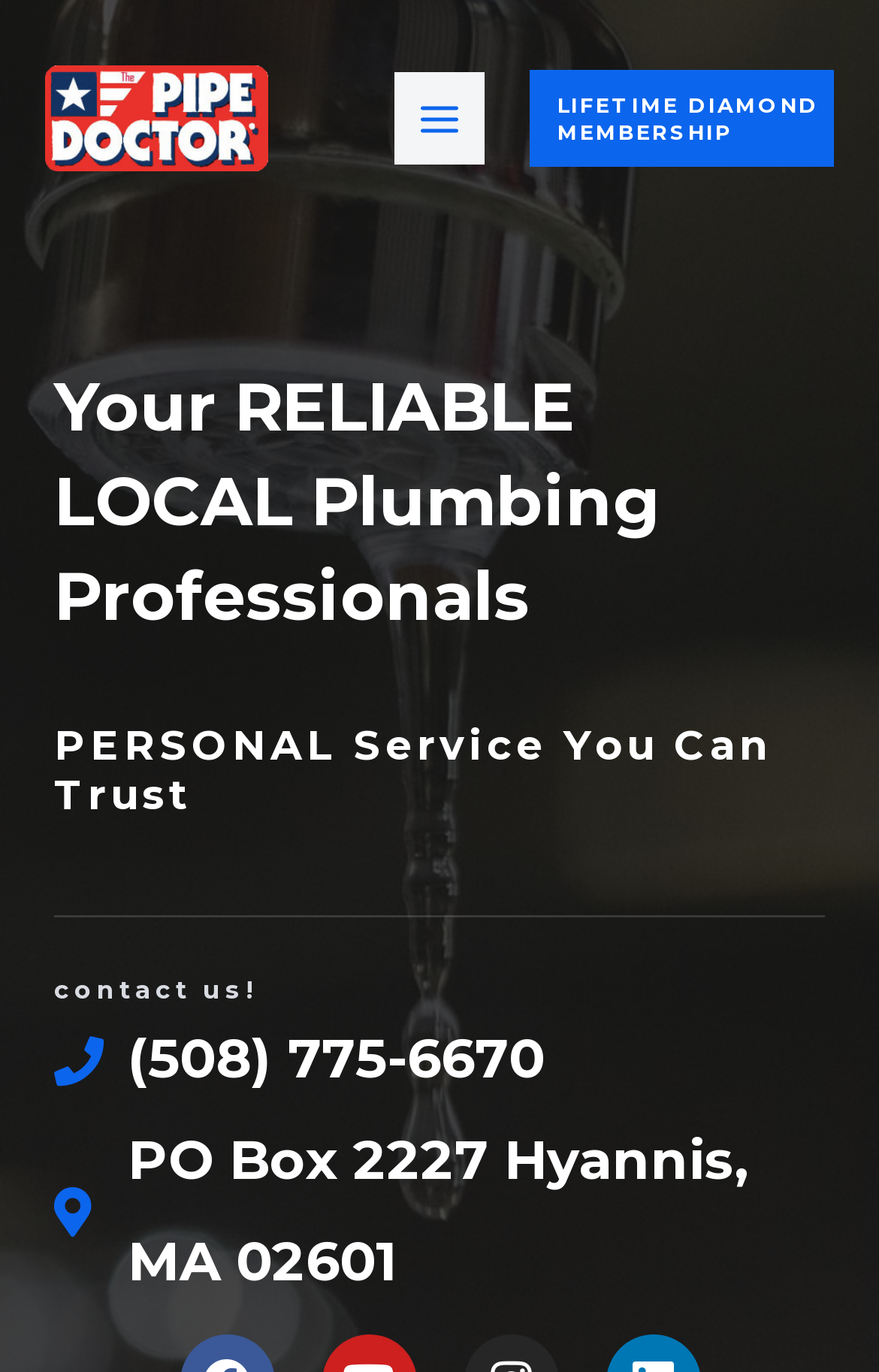Identify the bounding box for the UI element described as: "LIFETIME DIAMOND MEMBERSHIP". Ensure the coordinates are four float numbers between 0 and 1, formatted as [left, top, right, bottom].

[0.603, 0.051, 0.949, 0.122]